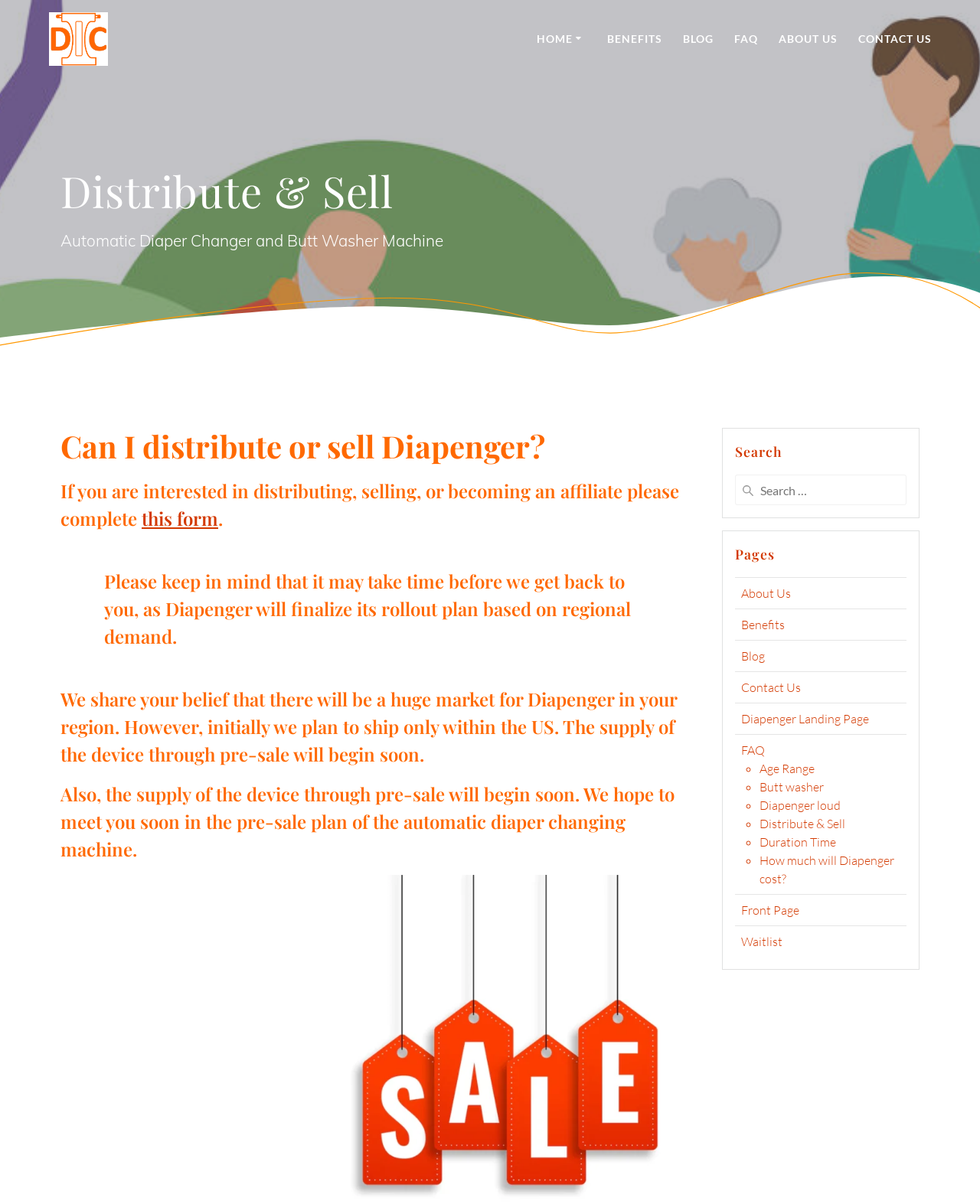Using the given description, provide the bounding box coordinates formatted as (top-left x, top-left y, bottom-right x, bottom-right y), with all values being floating point numbers between 0 and 1. Description: Distribute & Sell

[0.775, 0.678, 0.862, 0.691]